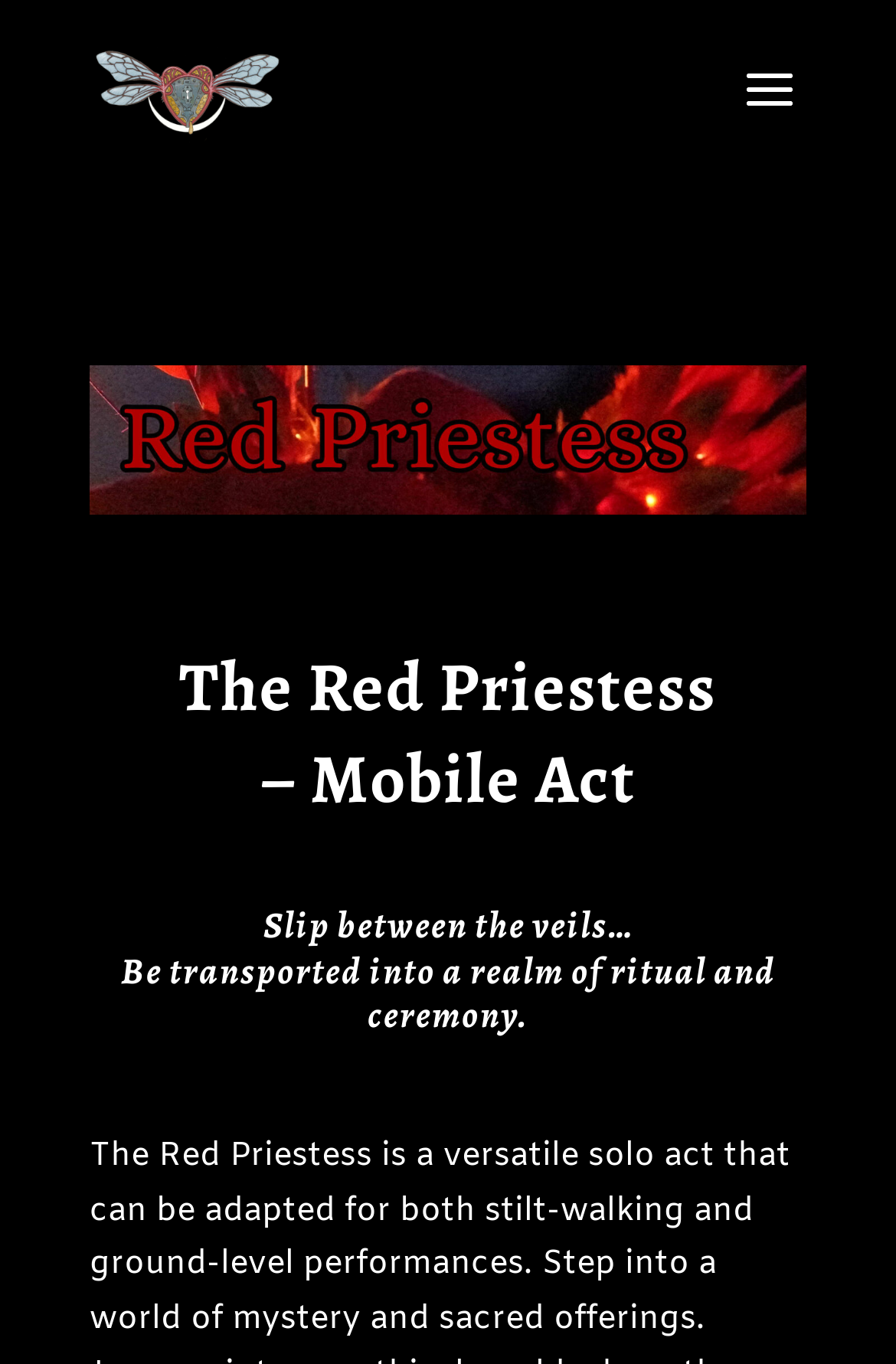Please find the bounding box for the following UI element description. Provide the coordinates in (top-left x, top-left y, bottom-right x, bottom-right y) format, with values between 0 and 1: title="分享到linkedin"

None